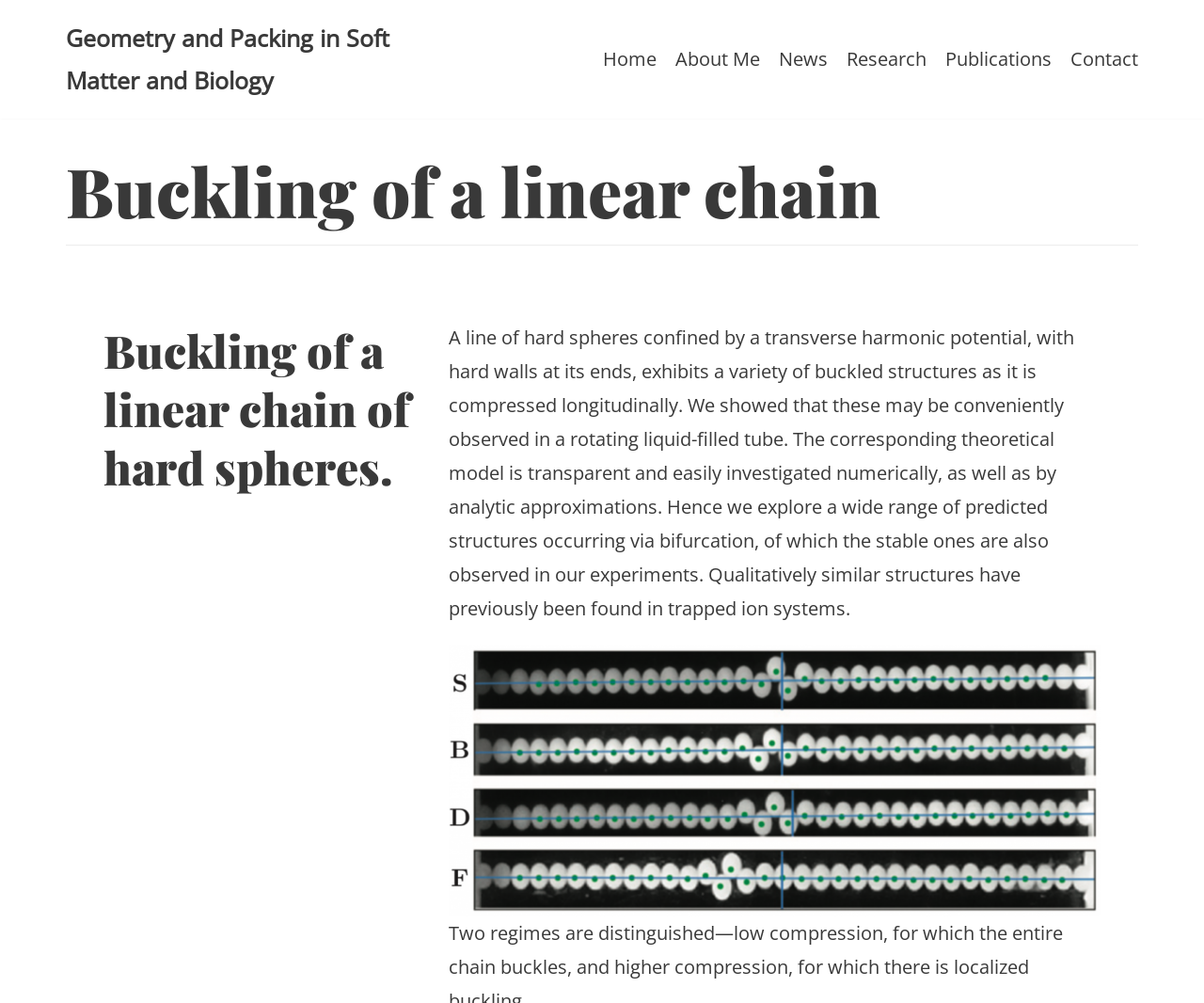Bounding box coordinates must be specified in the format (top-left x, top-left y, bottom-right x, bottom-right y). All values should be floating point numbers between 0 and 1. What are the bounding box coordinates of the UI element described as: +Services

None